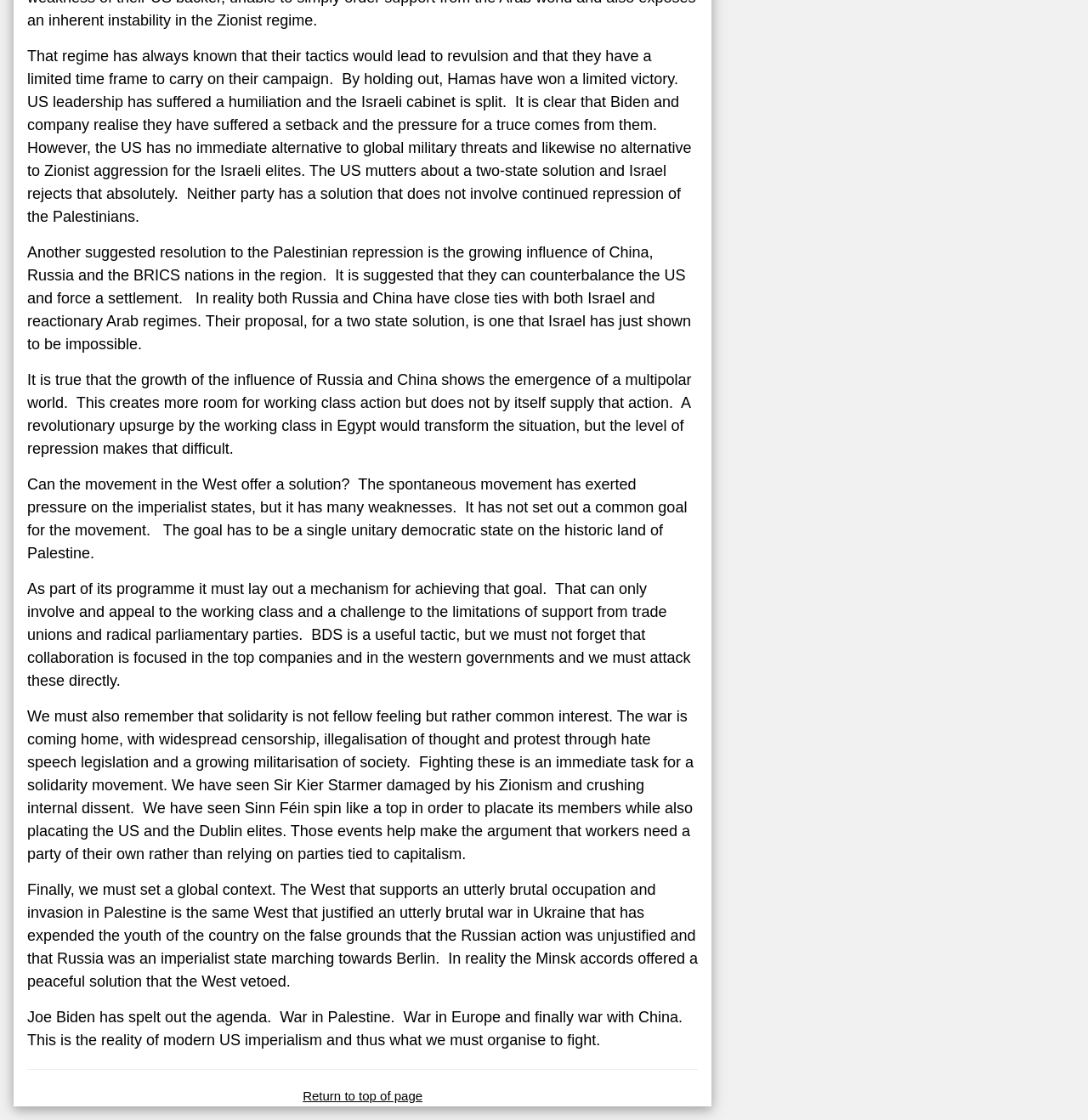Please provide a detailed answer to the question below based on the screenshot: 
What is the purpose of the 'Return to top of page' link?

The 'Return to top of page' link is located at the bottom of the page and has a bounding box coordinate of [0.278, 0.972, 0.388, 0.985]. Its purpose is to allow the user to quickly navigate back to the top of the page, likely to access other content or to start reading the article again from the beginning.